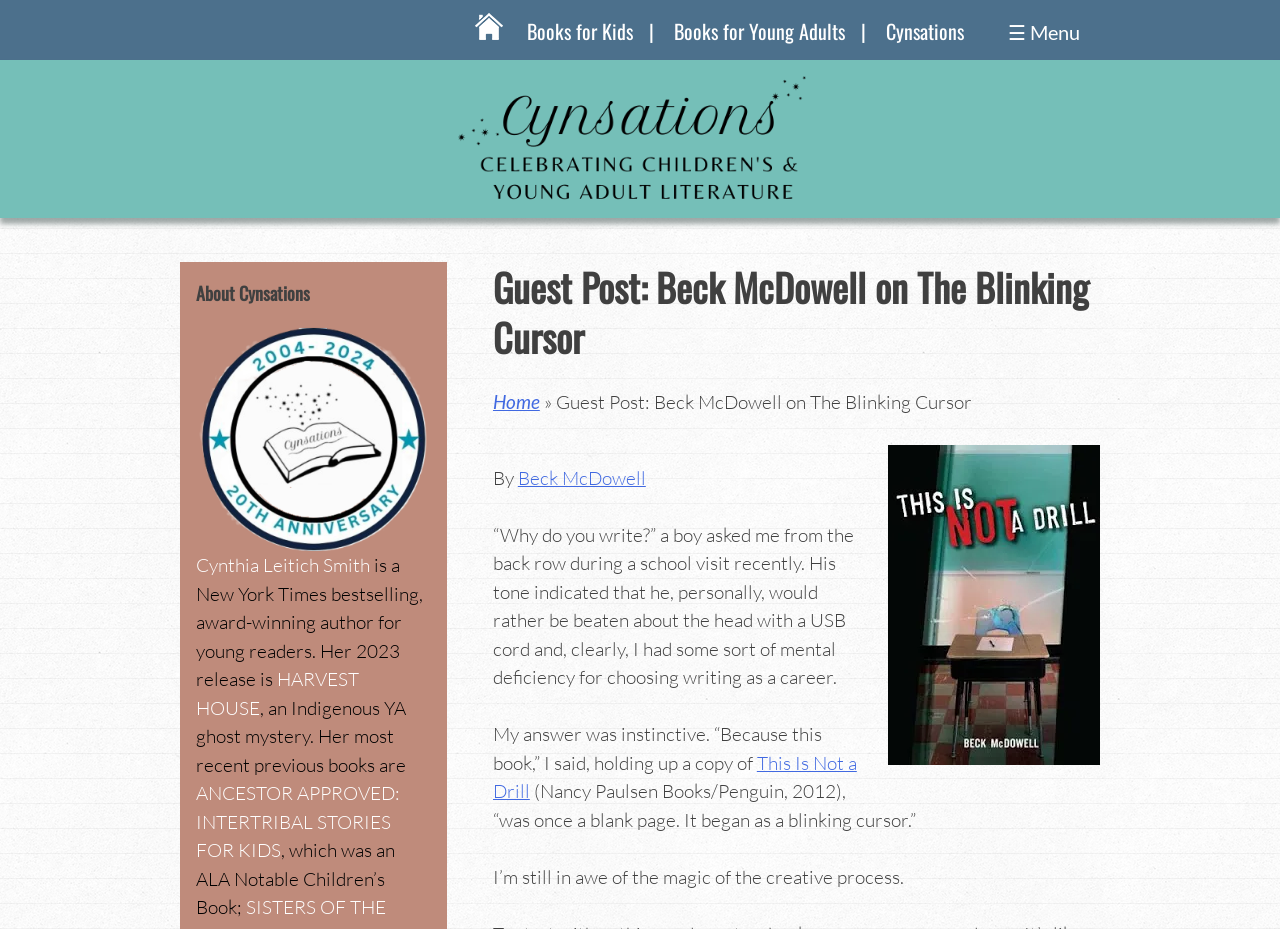Offer an in-depth caption of the entire webpage.

This webpage appears to be a blog post or article featuring a guest post by Beck McDowell on the topic of writing. At the top of the page, there is a header section with links to "Books for Kids", "Books for Young Adults", and "Cynsations", as well as a button labeled "☰ Menu". Below this, there is a large heading that reads "Guest Post: Beck McDowell on The Blinking Cursor".

To the left of the heading, there is an image and a link to "Cynsations". Below the heading, there is a paragraph of text that begins with the quote "“Why do you write?” a boy asked me from the back row during a school visit recently." The text is written in a conversational tone and discusses the author's response to the boy's question.

To the right of the main text, there is a sidebar with a heading that reads "About Cynsations". Below this, there is a brief bio of Cynthia Leitich Smith, including links to her name and information about her books.

There are several images on the page, including one of Cynthia Leitich Smith and another that appears to be a book cover. There are also several links to other pages or websites, including "Home", "Beck McDowell", and "This Is Not a Drill". Overall, the page has a clean and organized layout, with clear headings and concise text.